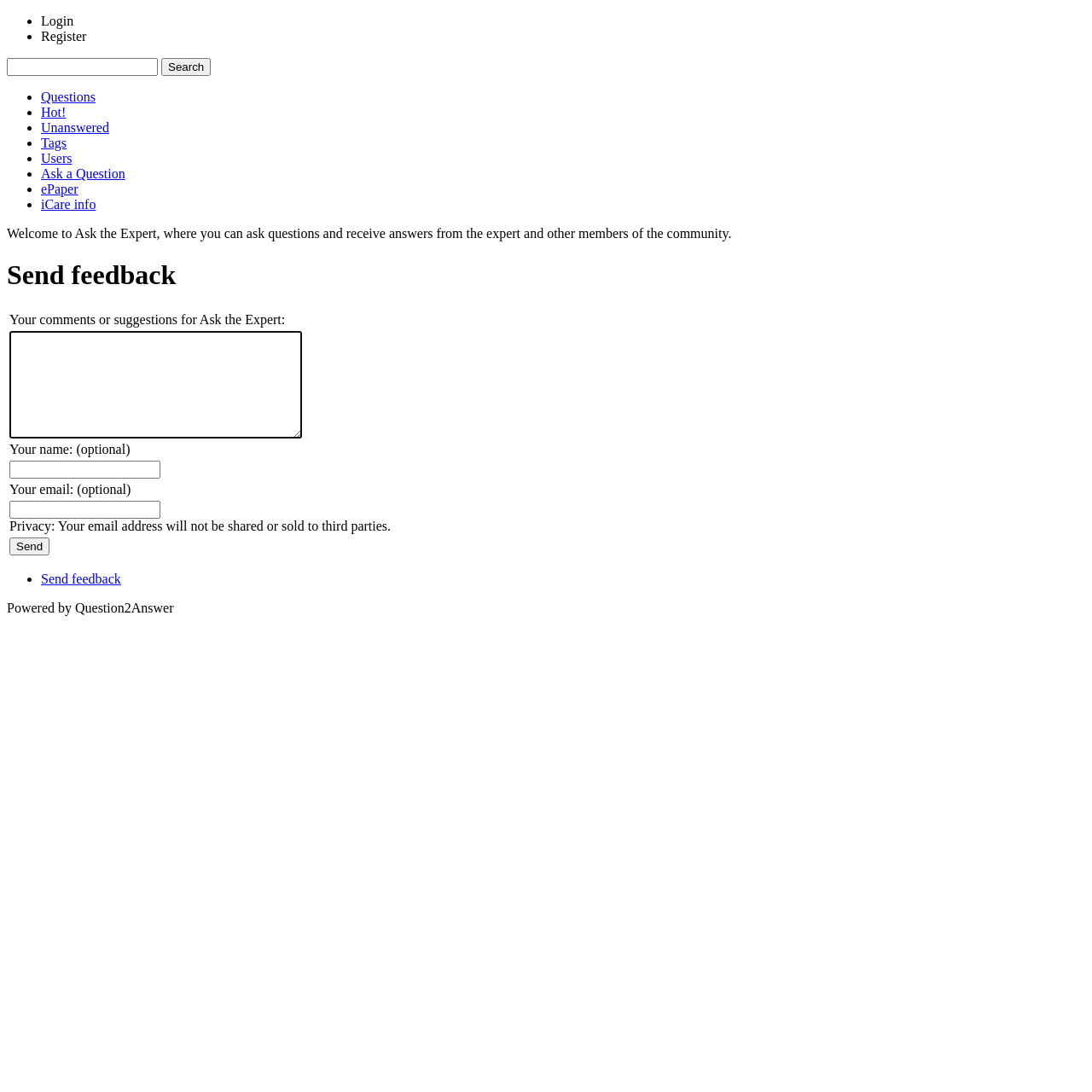What is the 'Powered by' statement at the bottom of the page?
Please describe in detail the information shown in the image to answer the question.

The 'Powered by' statement at the bottom of the page indicates that the 'Ask the Expert' platform is built using the Question2Answer software, which is a Q&A platform solution.